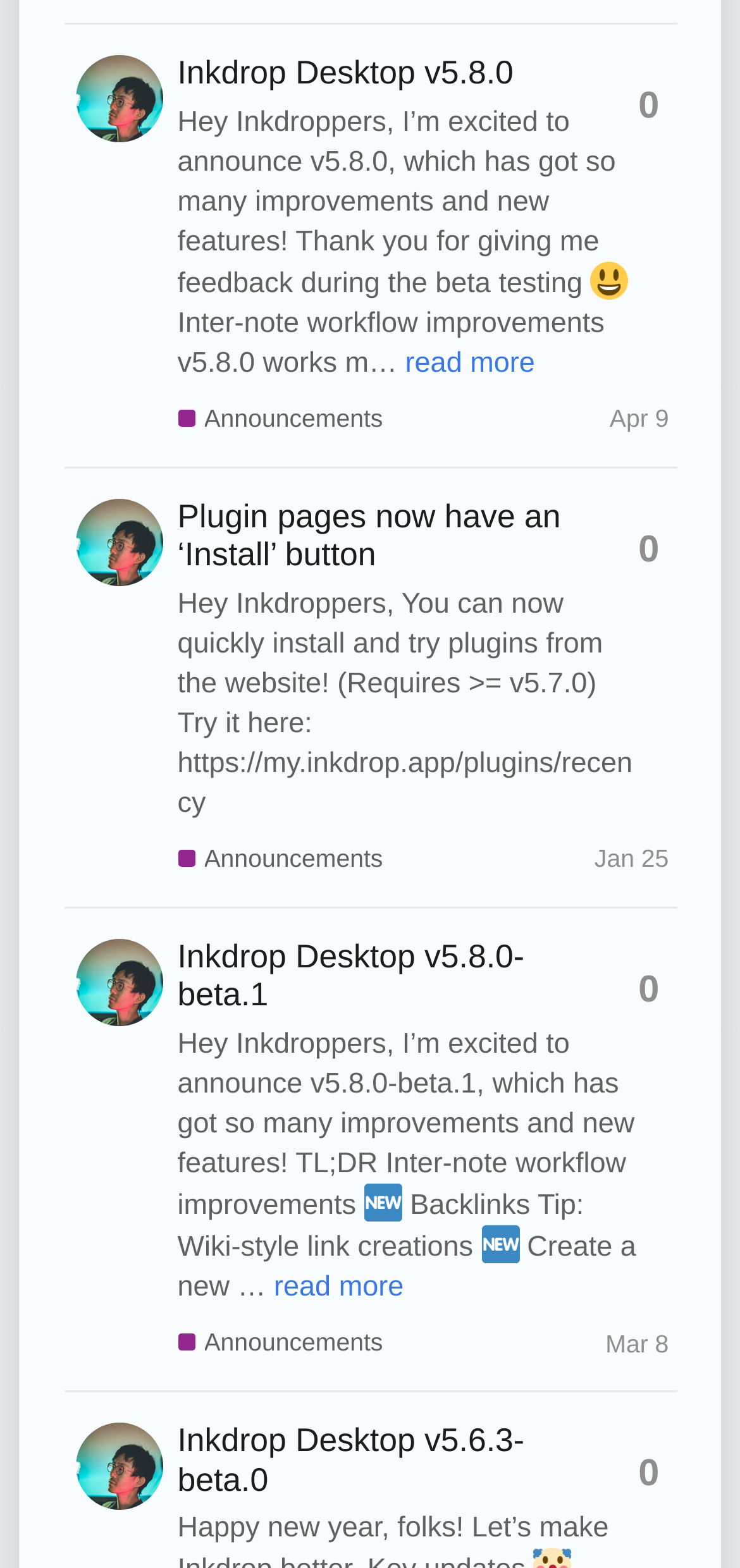Could you please study the image and provide a detailed answer to the question:
How many replies does the first announcement have?

I looked at the text 'This topic has 0 replies' in the first grid cell and found that the first announcement has zero replies.